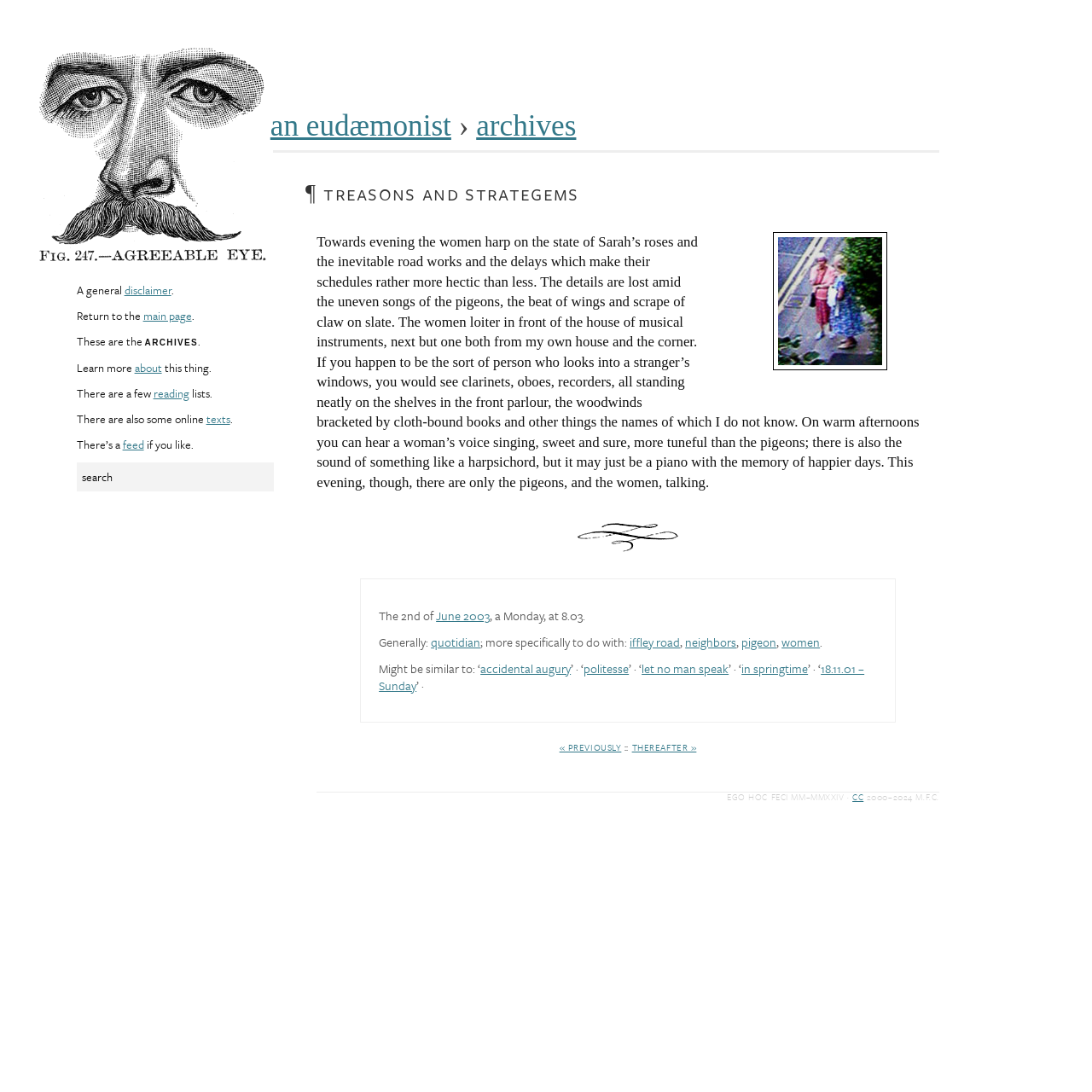Locate the bounding box coordinates of the element that needs to be clicked to carry out the instruction: "View venture deals database". The coordinates should be given as four float numbers ranging from 0 to 1, i.e., [left, top, right, bottom].

None